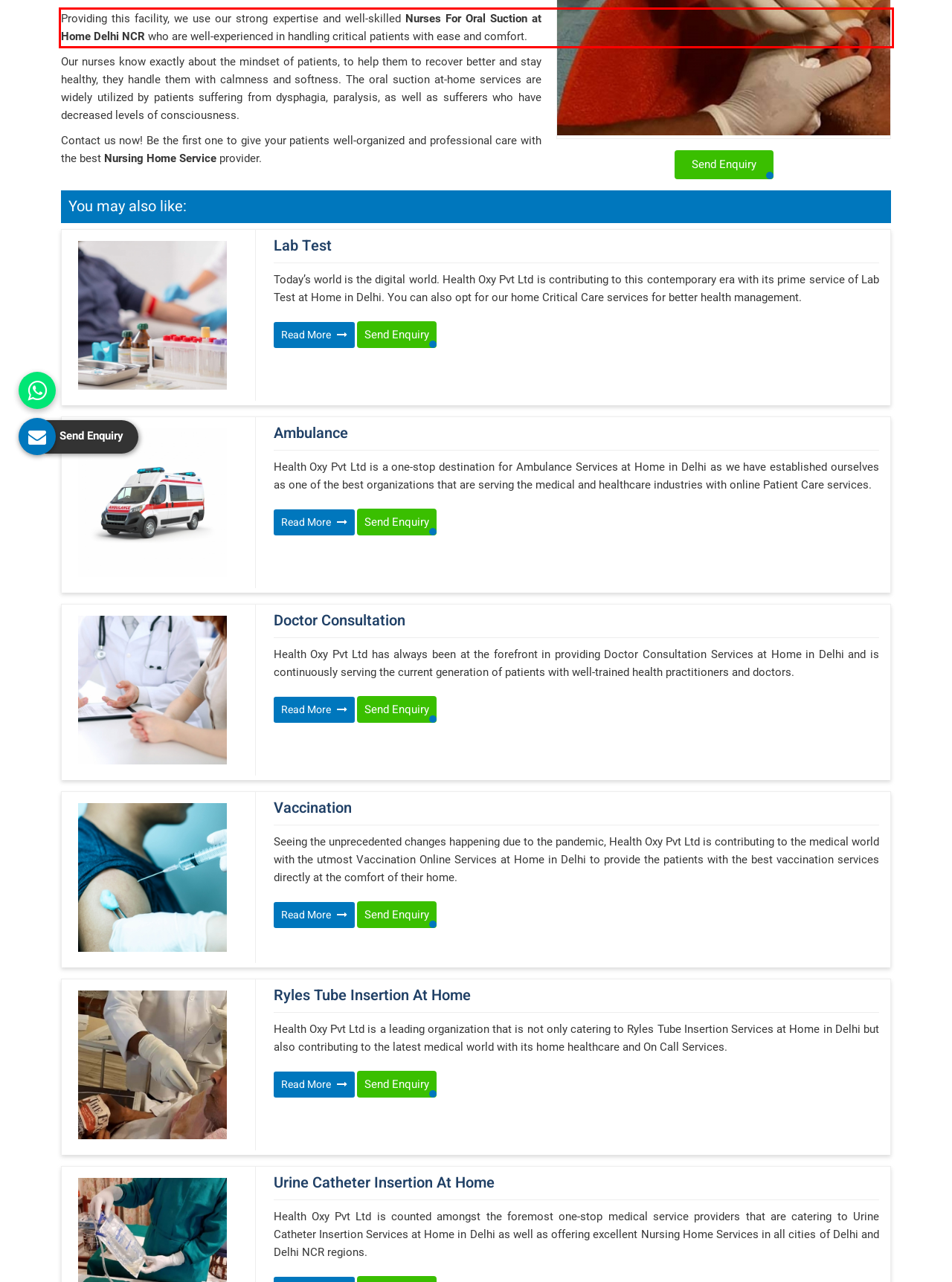Inspect the webpage screenshot that has a red bounding box and use OCR technology to read and display the text inside the red bounding box.

Providing this facility, we use our strong expertise and well-skilled Nurses For Oral Suction at Home Delhi NCR who are well-experienced in handling critical patients with ease and comfort.